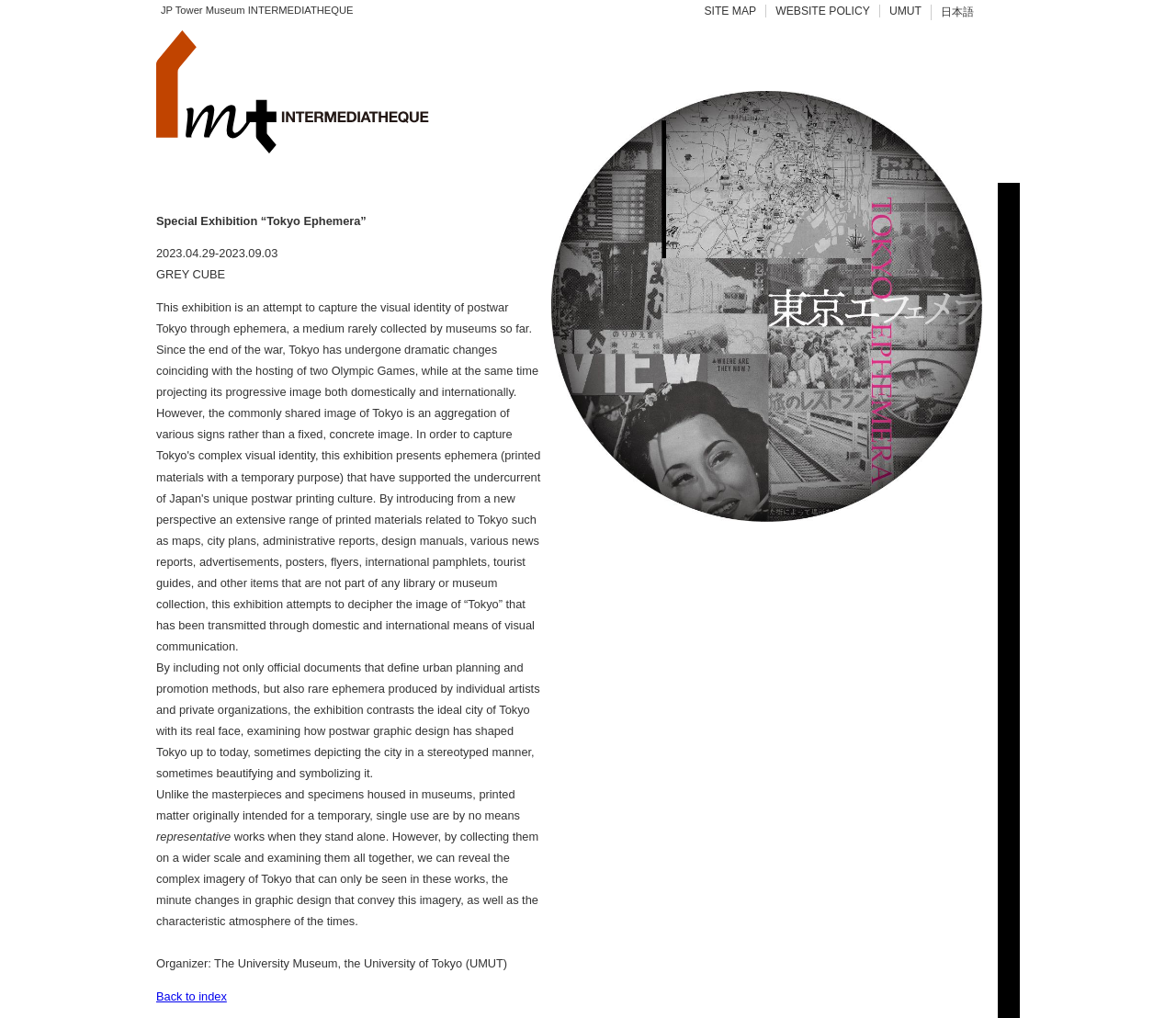What is the name of the organizer of the exhibition?
Using the details from the image, give an elaborate explanation to answer the question.

I found the answer by looking at the static text element with the content 'Organizer: The University Museum, the University of Tokyo (UMUT)' which is located at the bottom of the webpage.